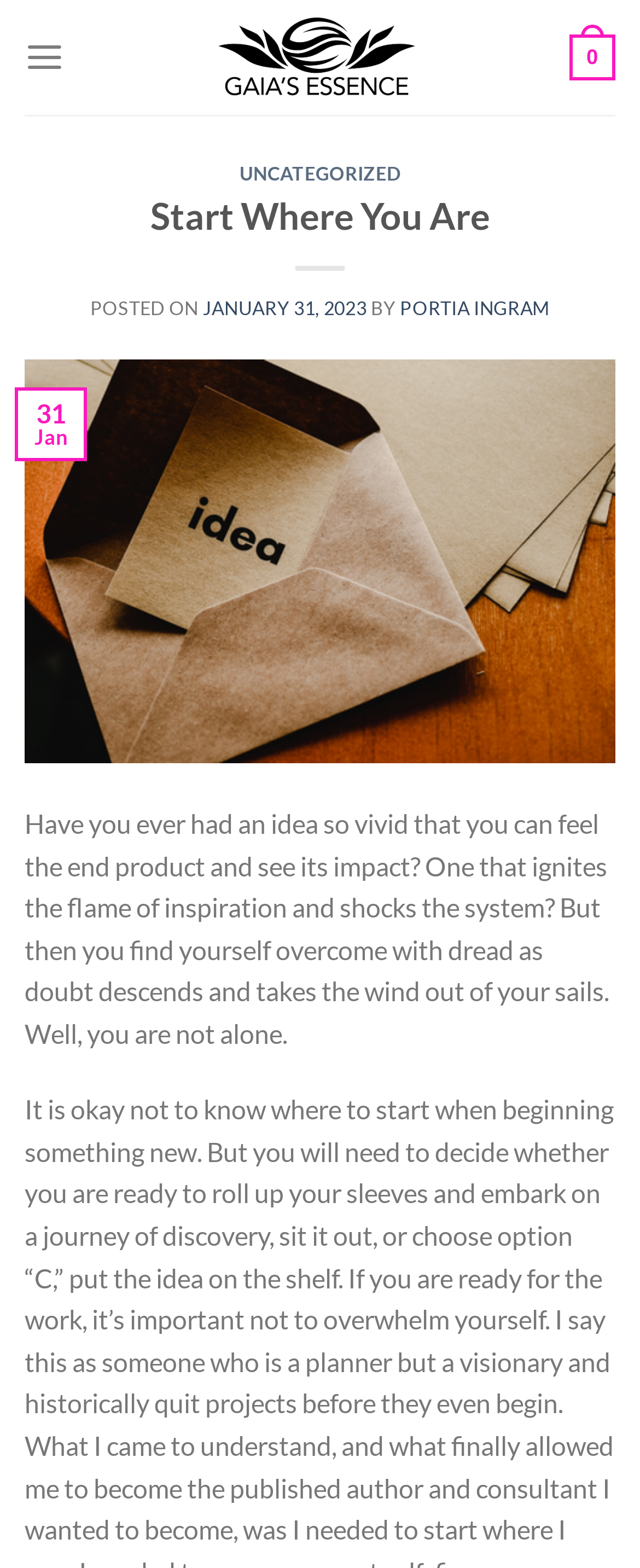Please answer the following question using a single word or phrase: 
What is the name of the author of the latest article?

PORTIA INGRAM